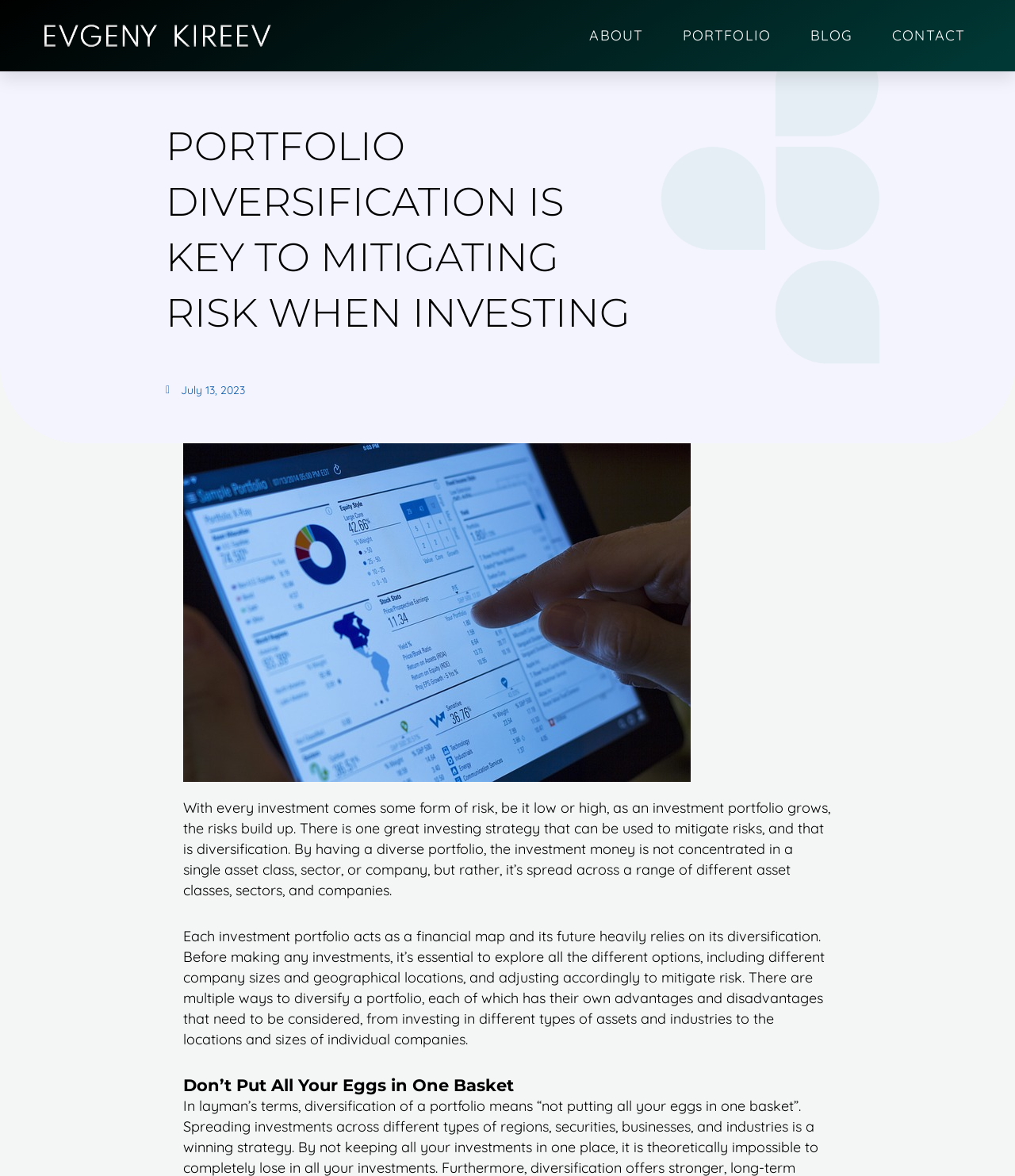Consider the image and give a detailed and elaborate answer to the question: 
What is an investment portfolio compared to?

The webpage describes an investment portfolio as a financial map, implying that it provides a visual representation of an individual's investments and their potential risks and returns. The future of the portfolio heavily relies on its diversification.